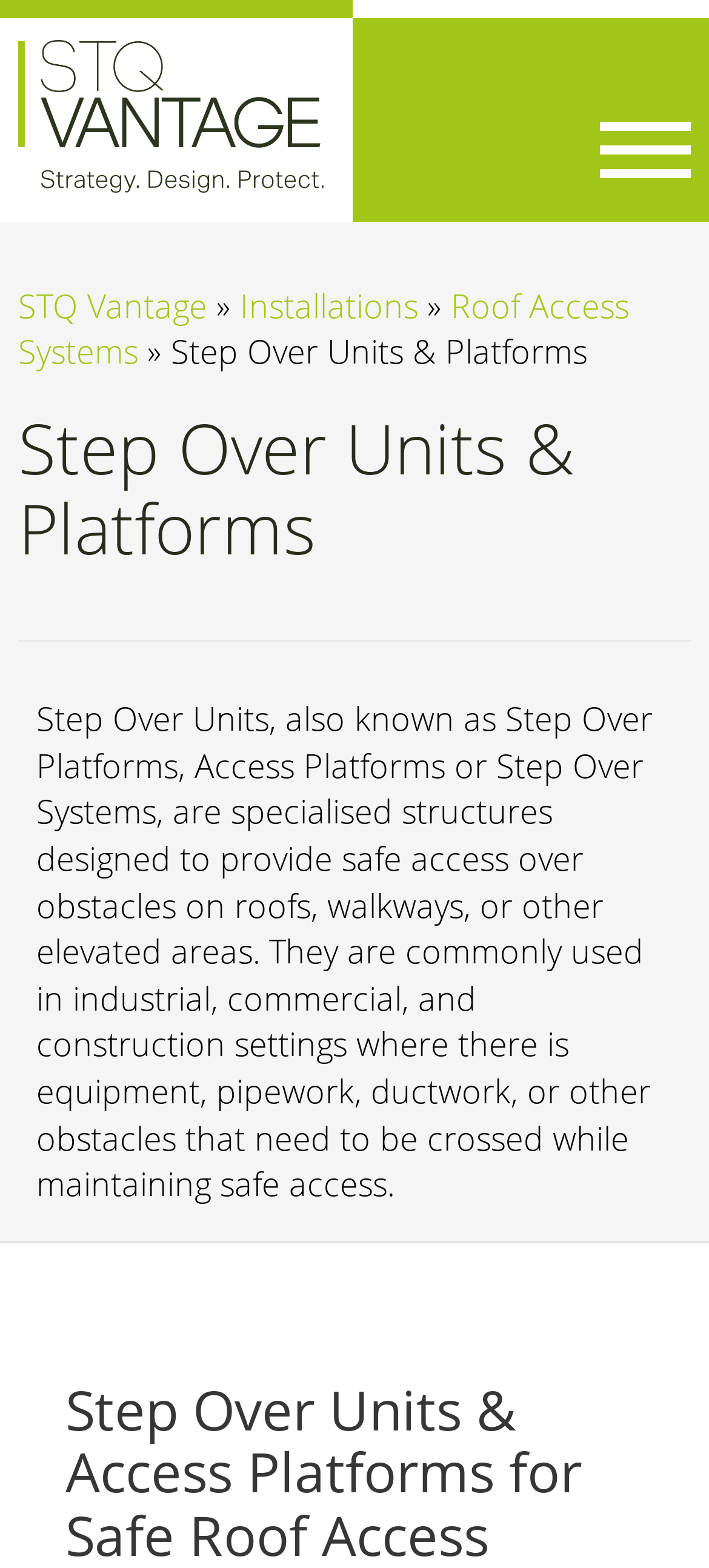Provide a one-word or short-phrase response to the question:
How many links are present in the breadcrumbs navigation?

4